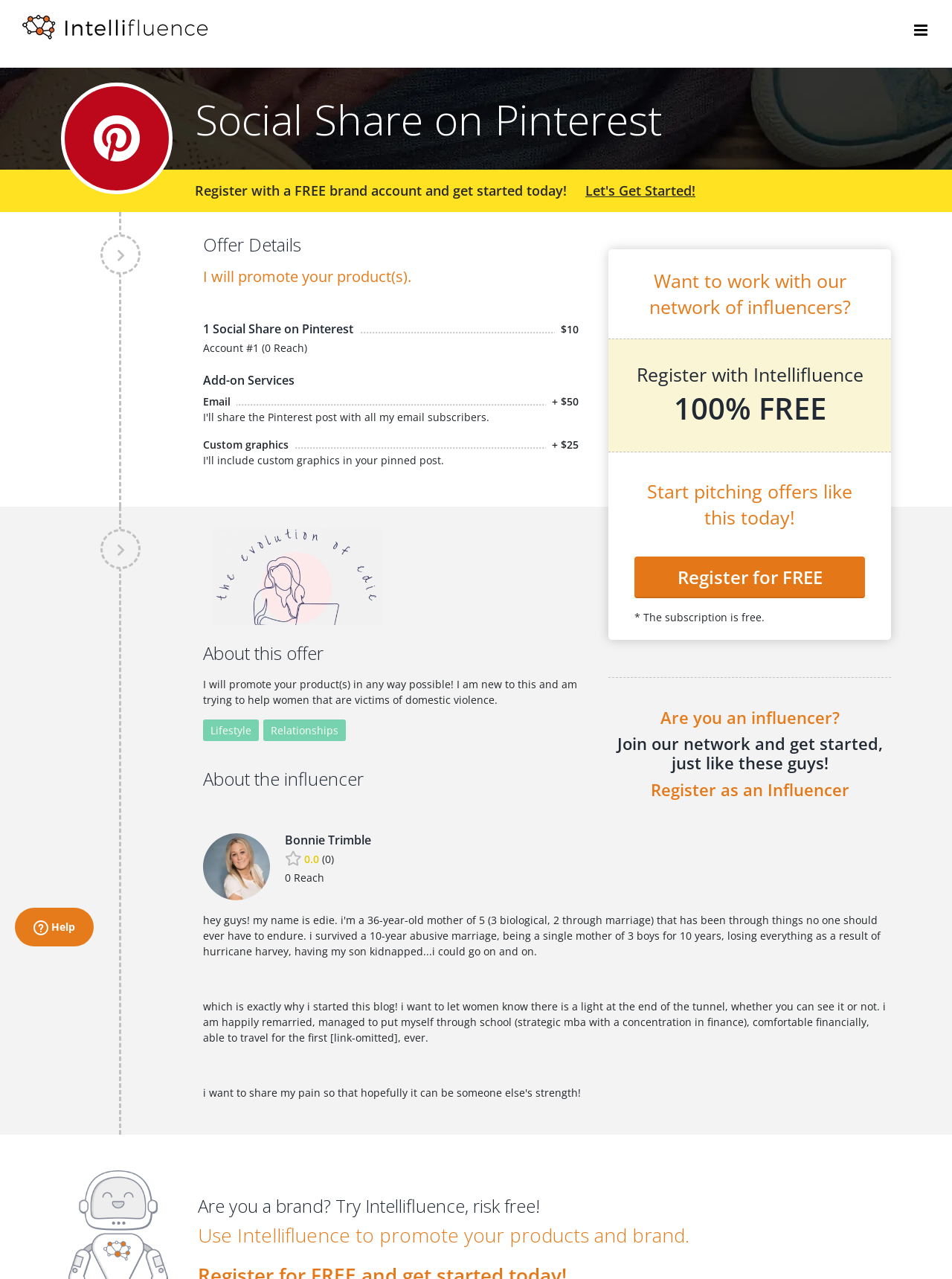Can you determine the main header of this webpage?

Social Share on Pinterest